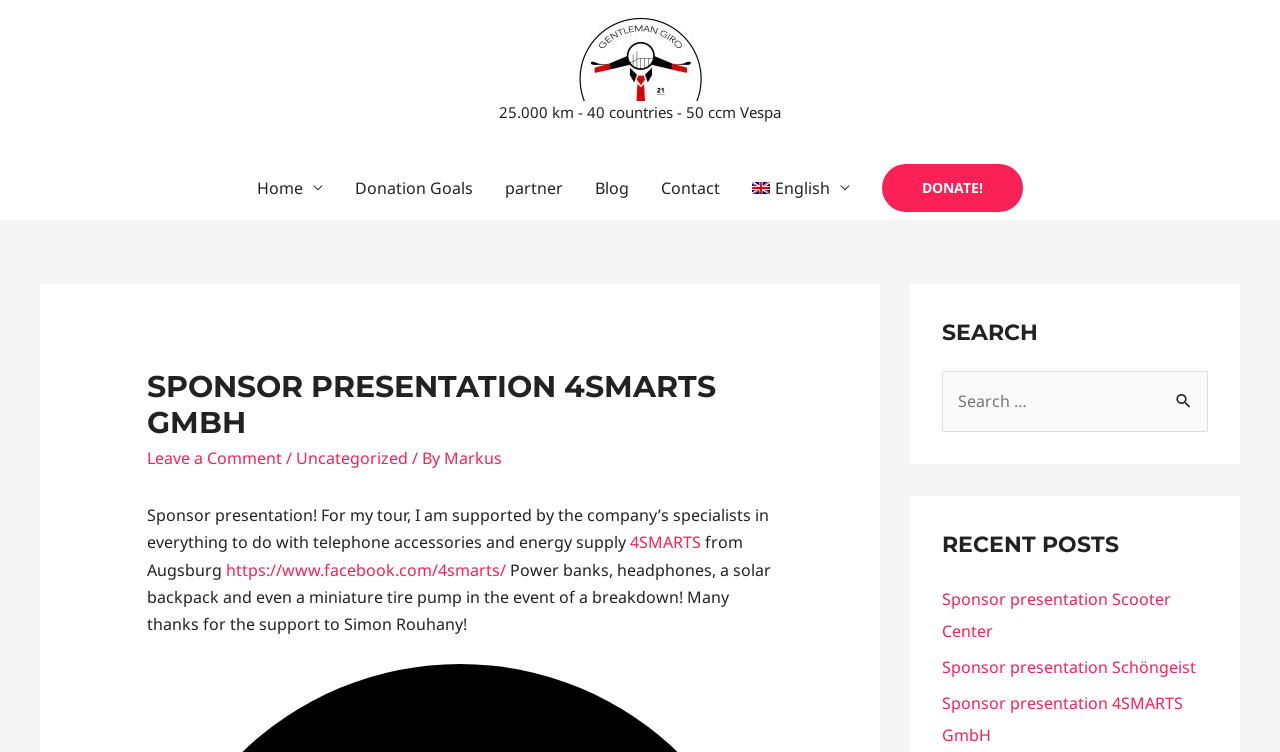How many countries will the tour cover?
Look at the webpage screenshot and answer the question with a detailed explanation.

The number of countries can be found in the StaticText '25.000 km - 40 countries - 50 ccm Vespa' which provides an overview of the tour.